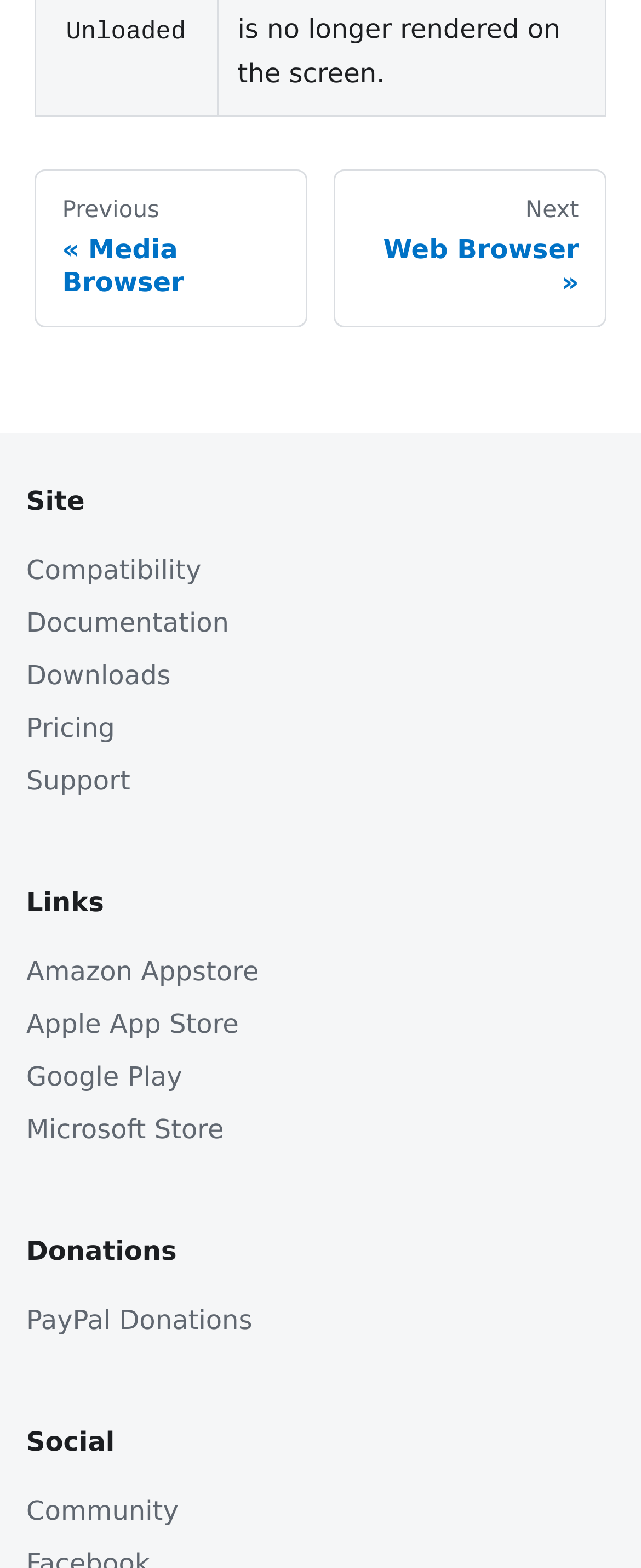Please specify the bounding box coordinates of the clickable region necessary for completing the following instruction: "make a PayPal donation". The coordinates must consist of four float numbers between 0 and 1, i.e., [left, top, right, bottom].

[0.041, 0.825, 0.959, 0.859]